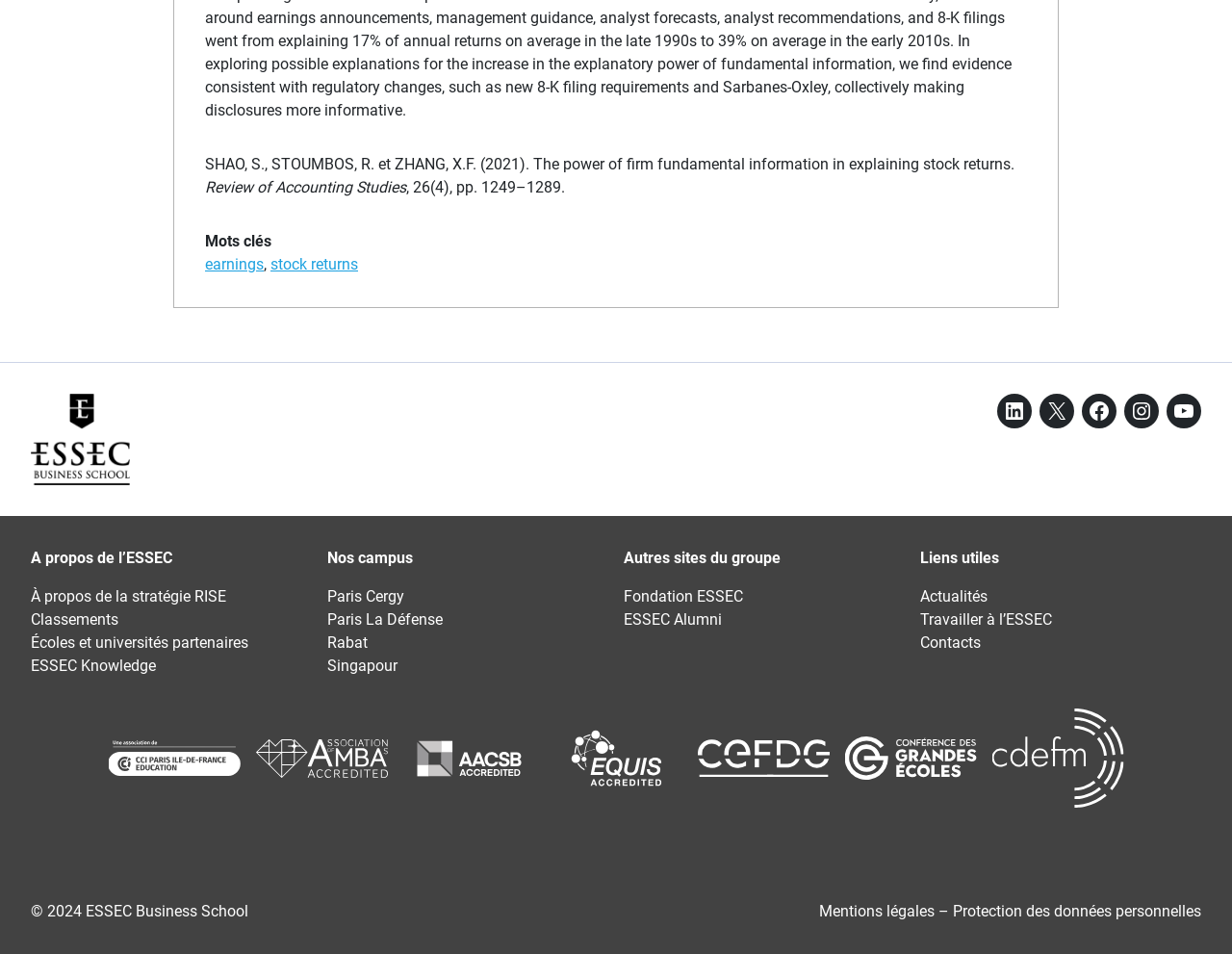Highlight the bounding box of the UI element that corresponds to this description: "Travailler à l’ESSEC".

[0.747, 0.64, 0.854, 0.659]